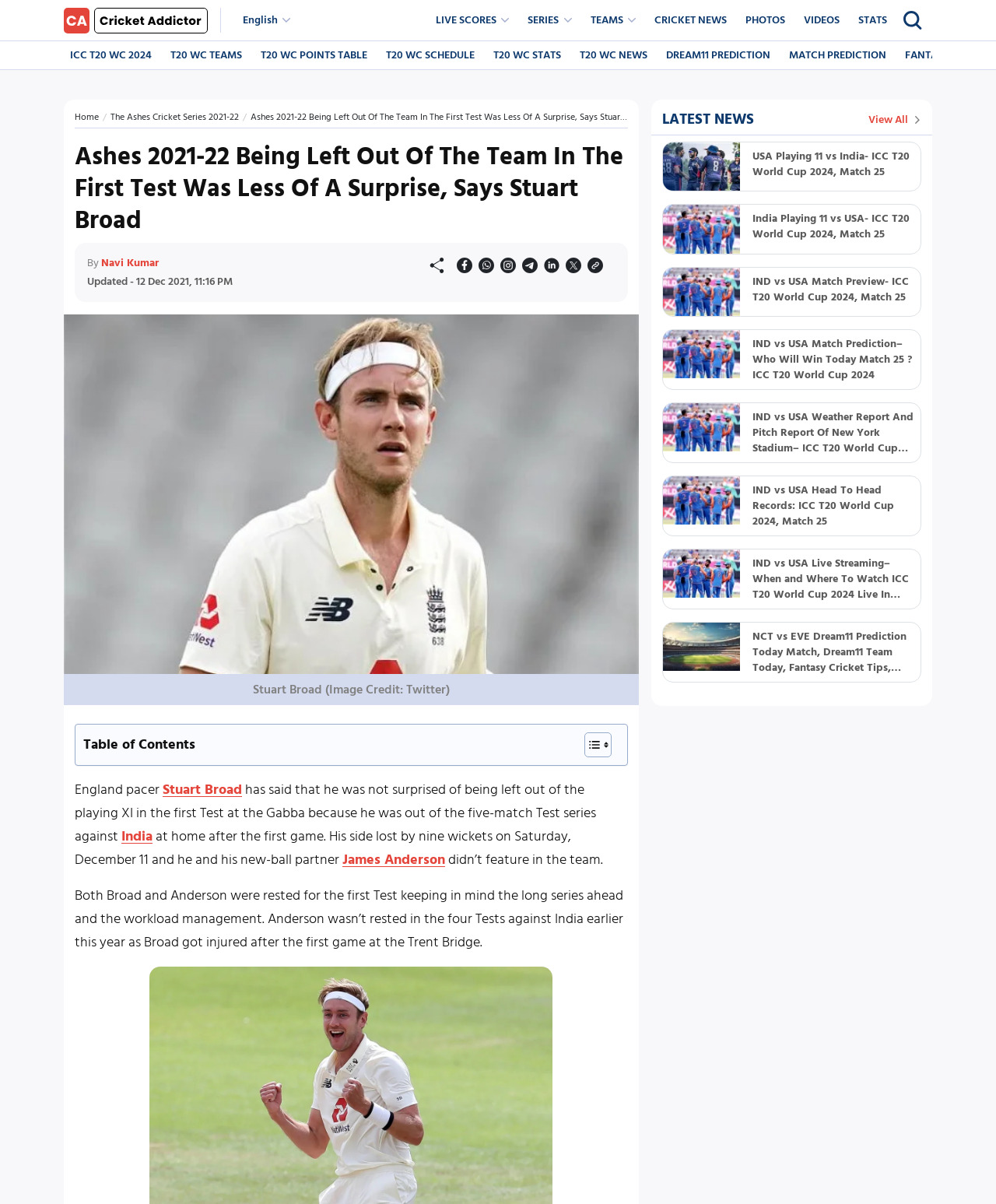Locate the bounding box coordinates of the clickable region to complete the following instruction: "View cricket news."

[0.651, 0.005, 0.736, 0.028]